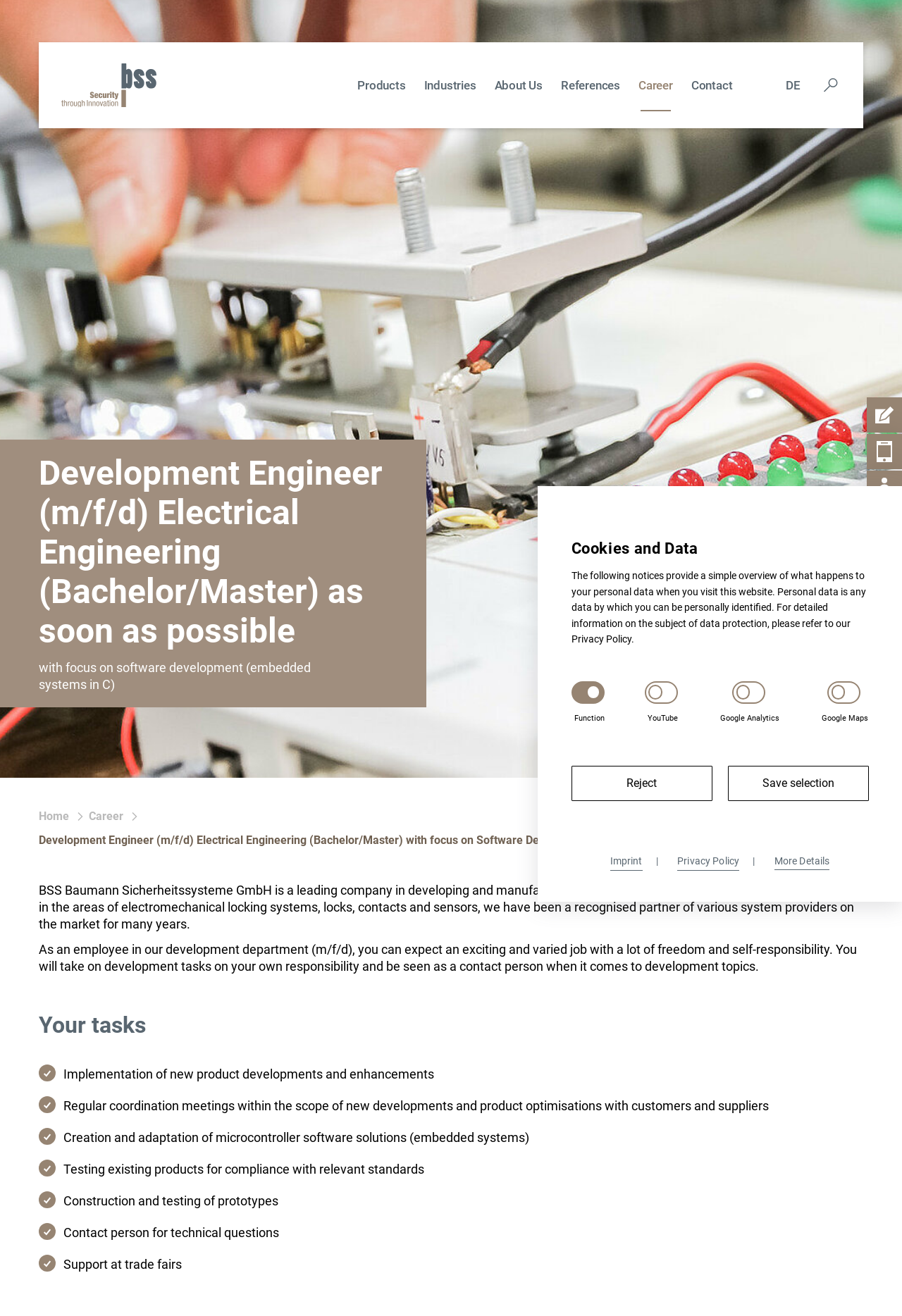Determine the bounding box coordinates of the clickable area required to perform the following instruction: "Search for something". The coordinates should be represented as four float numbers between 0 and 1: [left, top, right, bottom].

[0.043, 0.044, 0.56, 0.09]